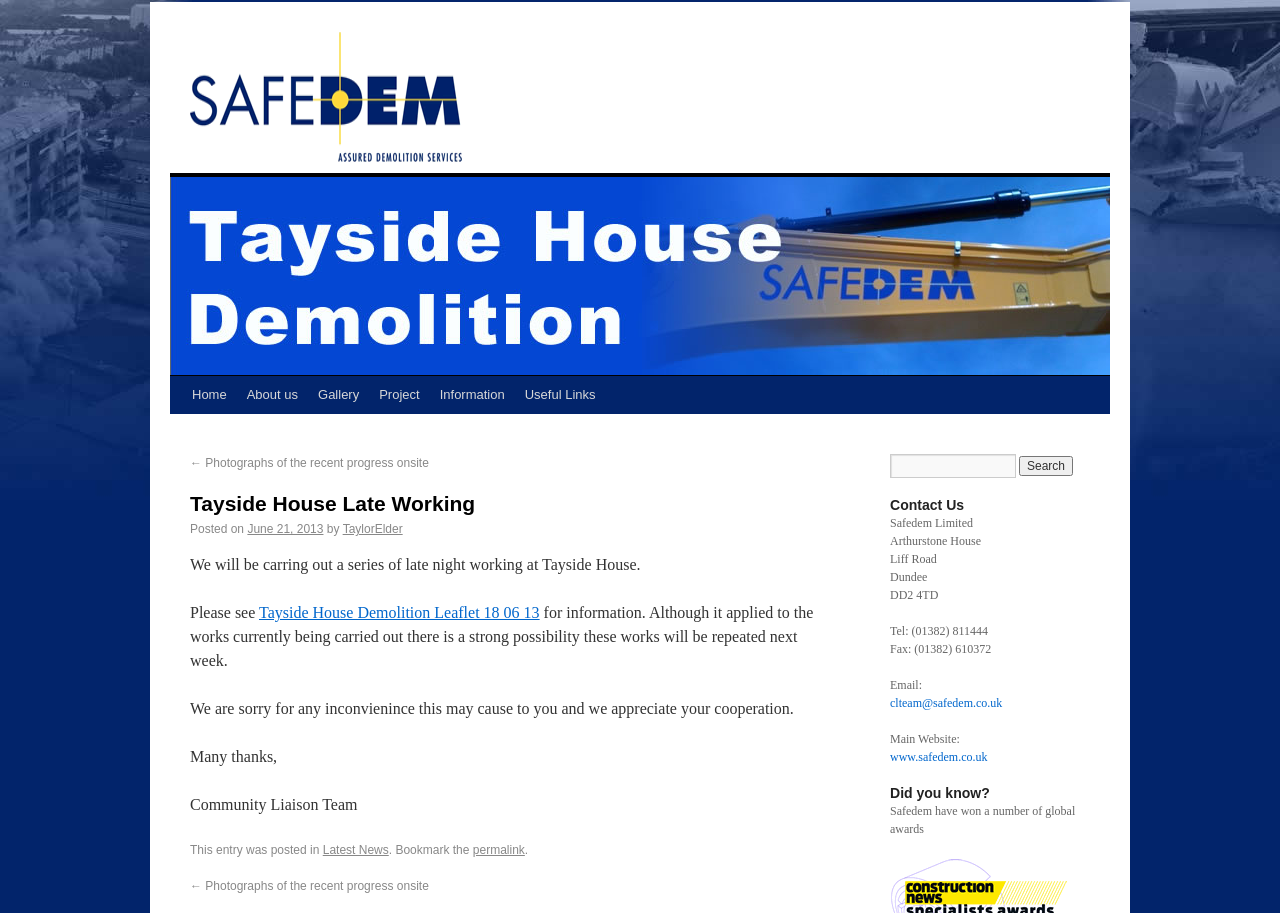Please determine the bounding box coordinates of the element to click on in order to accomplish the following task: "Click the 'Home' link". Ensure the coordinates are four float numbers ranging from 0 to 1, i.e., [left, top, right, bottom].

[0.142, 0.412, 0.185, 0.453]